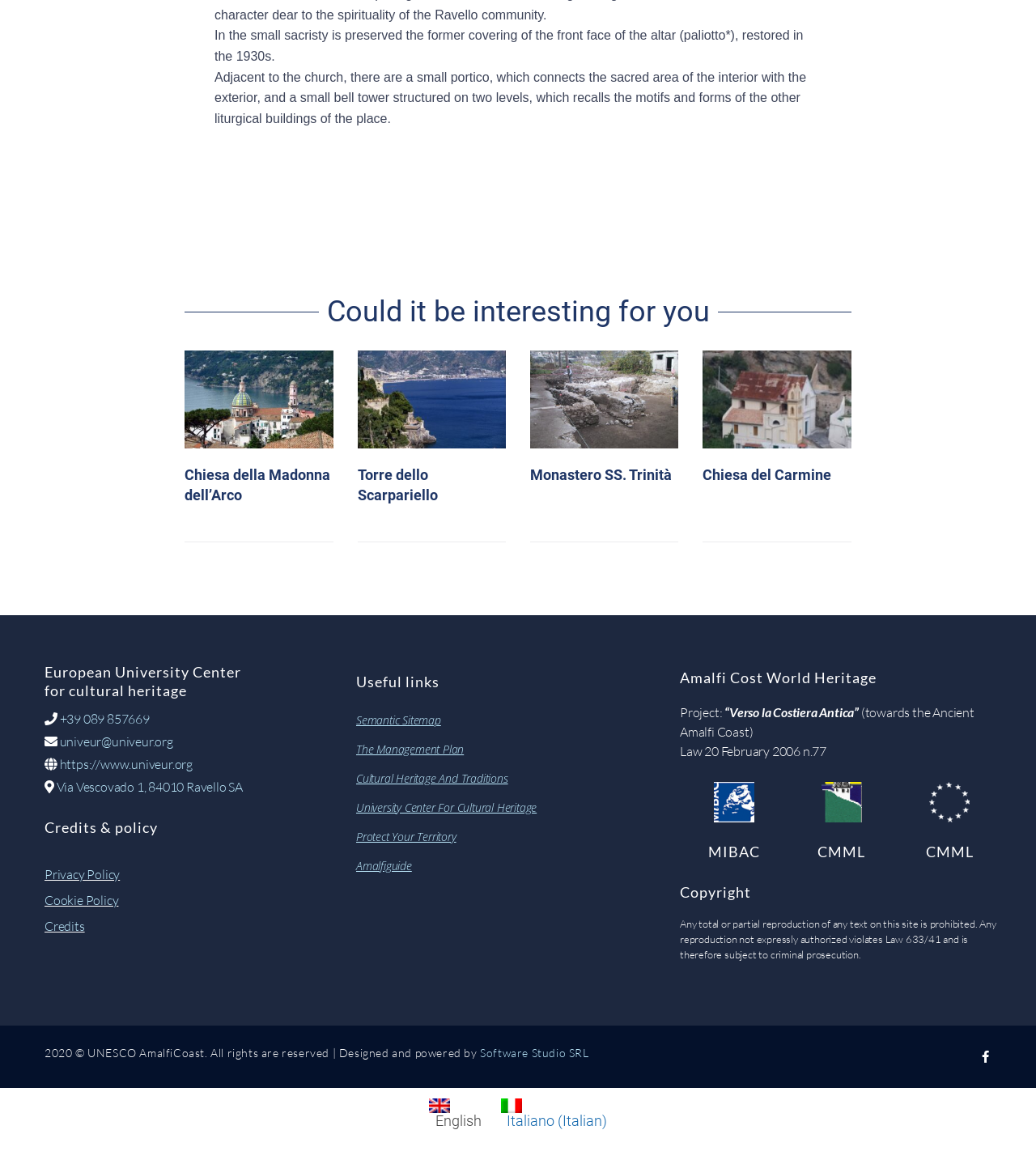Locate the bounding box coordinates of the element you need to click to accomplish the task described by this instruction: "Click the link to Chiesa della Madonna dell’Arco".

[0.178, 0.401, 0.319, 0.433]